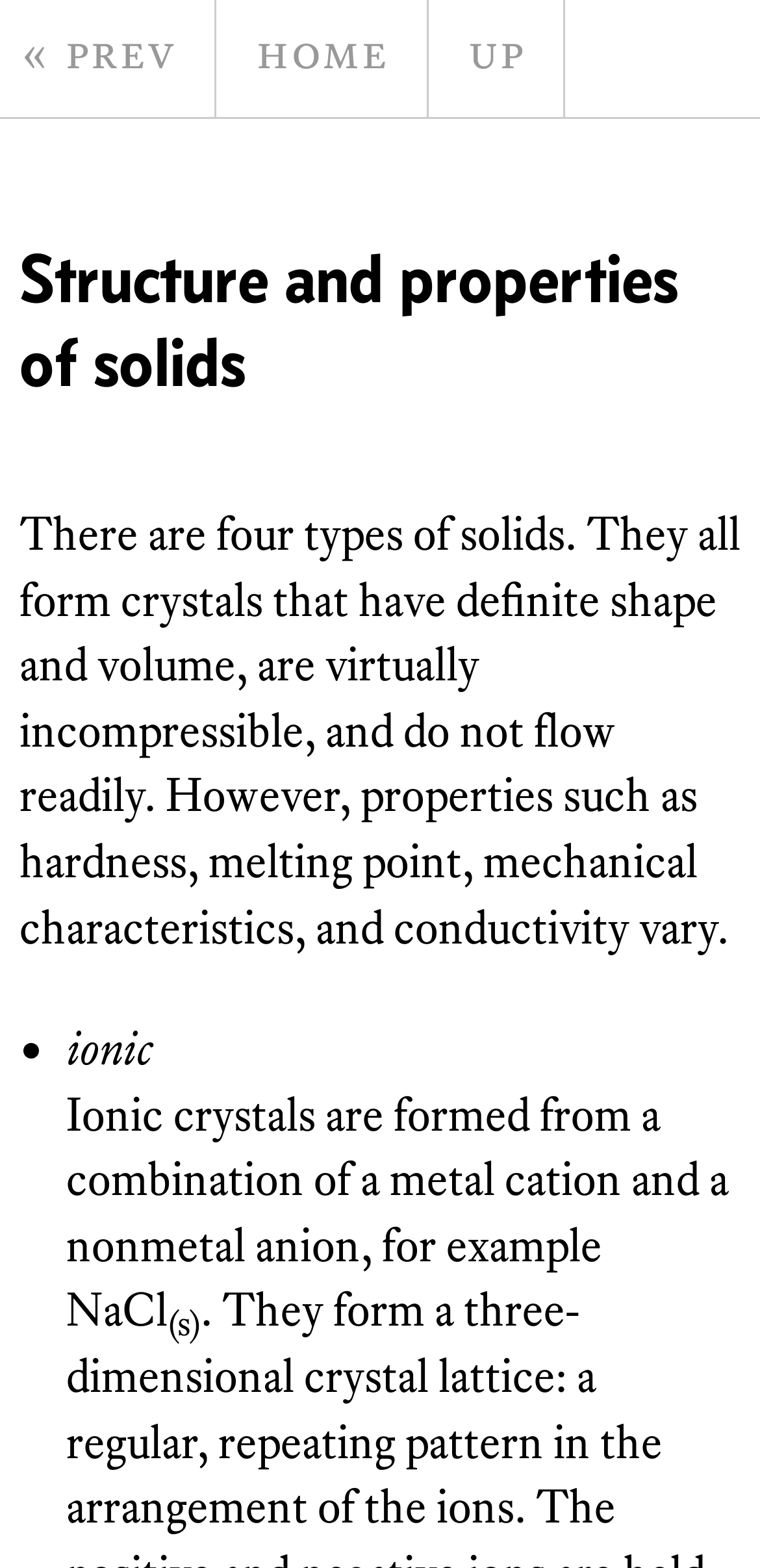Based on the image, please elaborate on the answer to the following question:
How many types of solids are there?

According to the webpage, it is stated that 'There are four types of solids.' in the paragraph describing the structure and properties of solids.